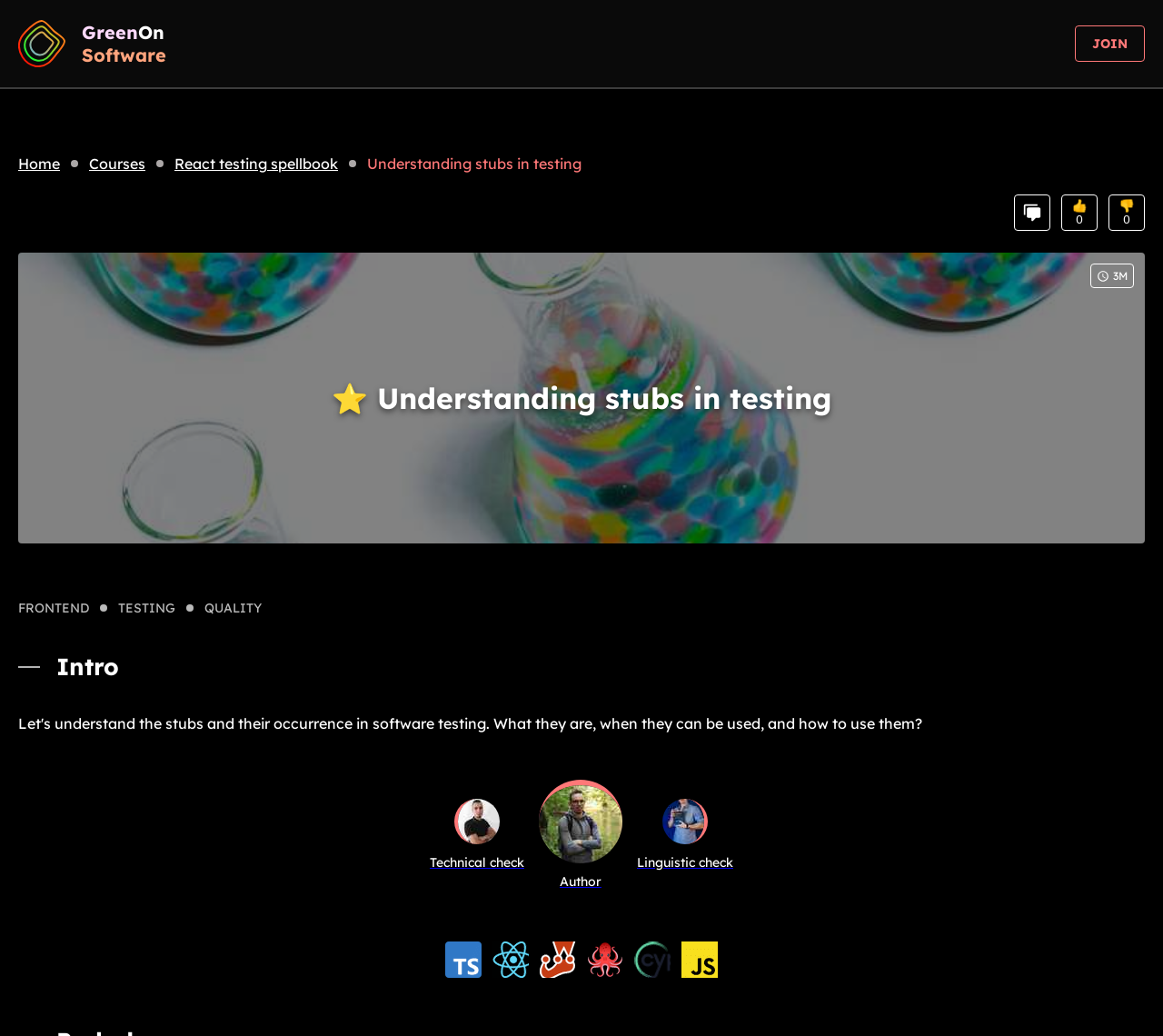Use a single word or phrase to answer the question:
What is the author of the article?

Adrian Połubiński